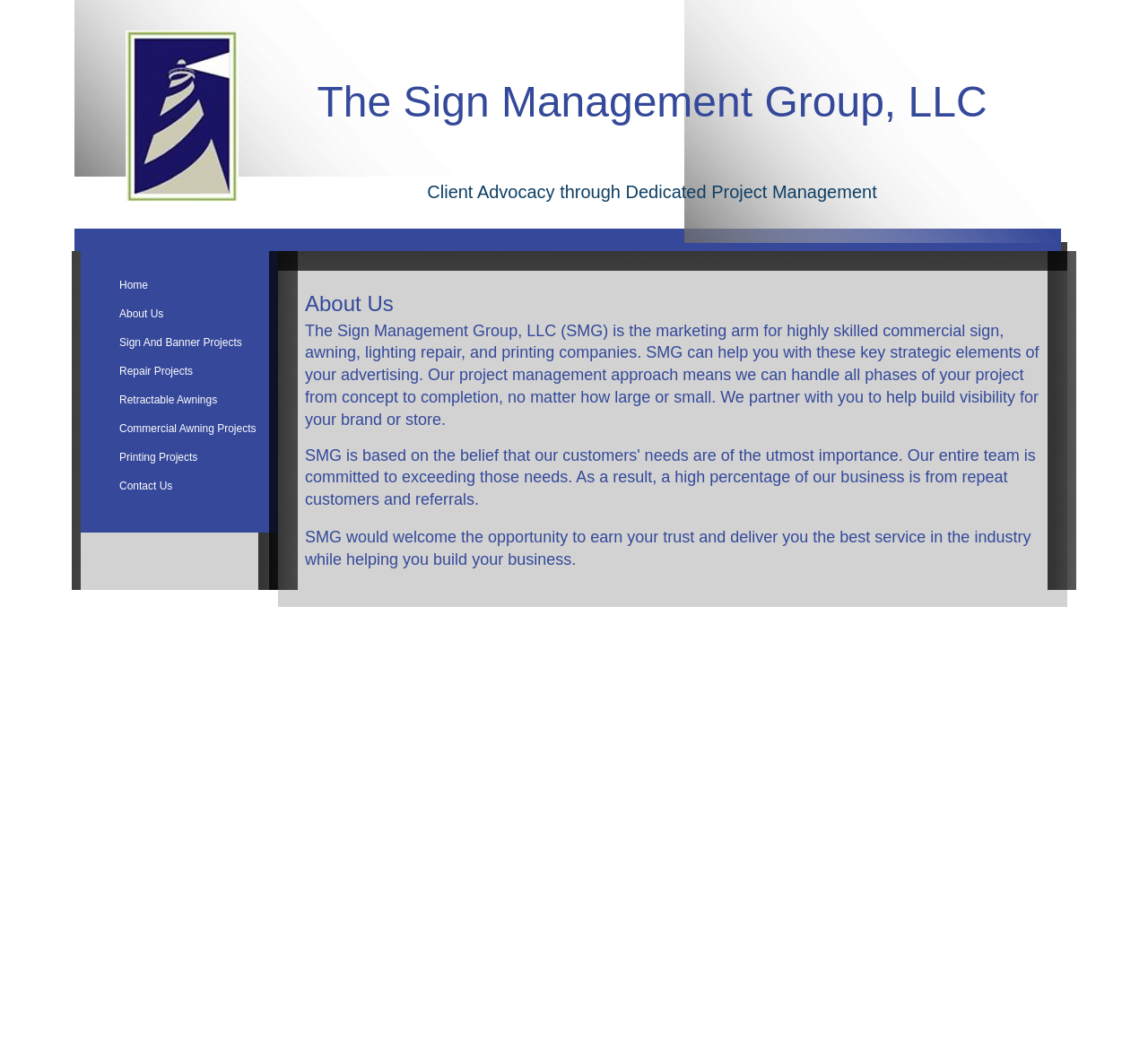What is the main heading of this webpage? Please extract and provide it.

The Sign Management Group, LLC